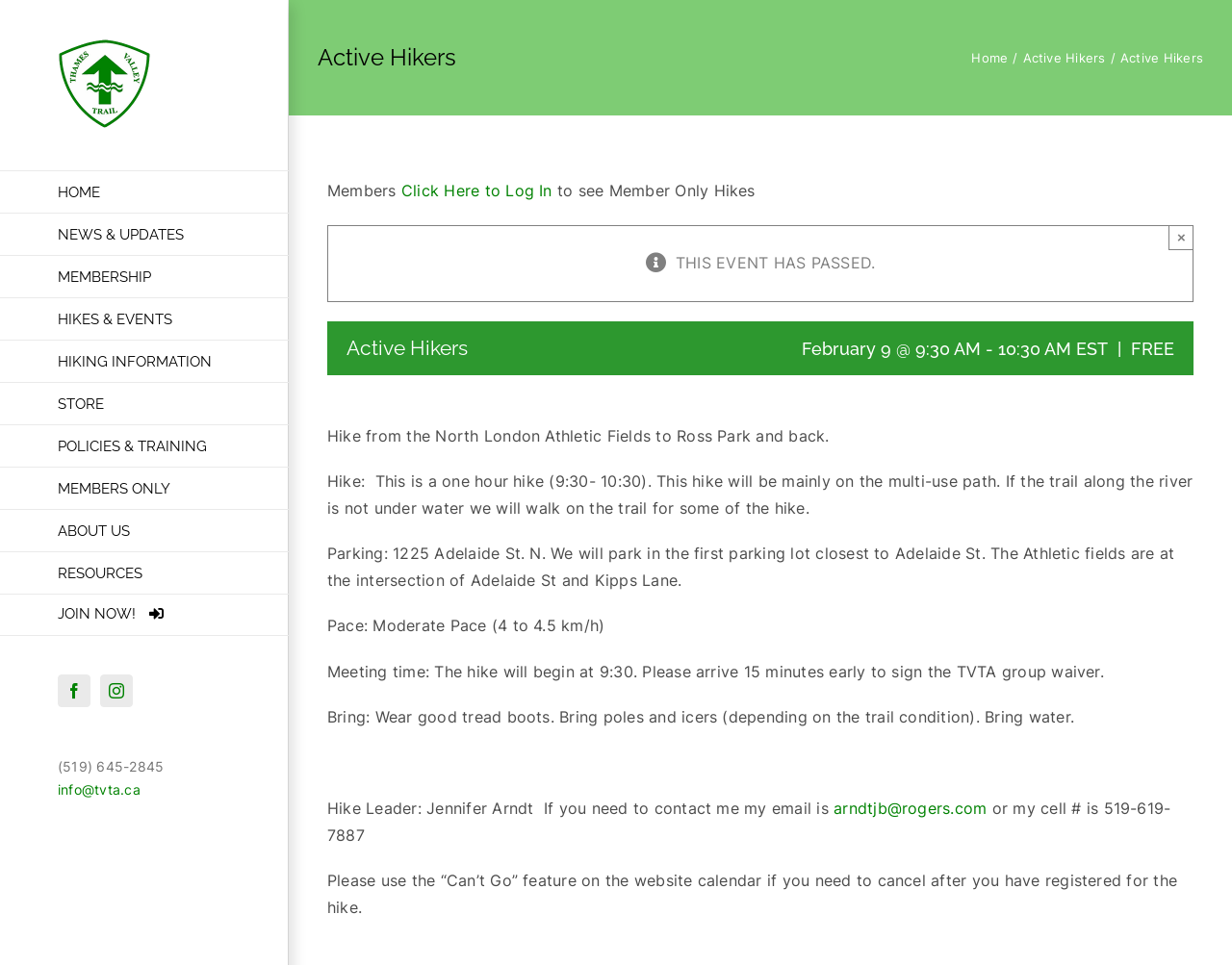Using the format (top-left x, top-left y, bottom-right x, bottom-right y), and given the element description, identify the bounding box coordinates within the screenshot: NEWS & UPDATES

[0.0, 0.221, 0.234, 0.265]